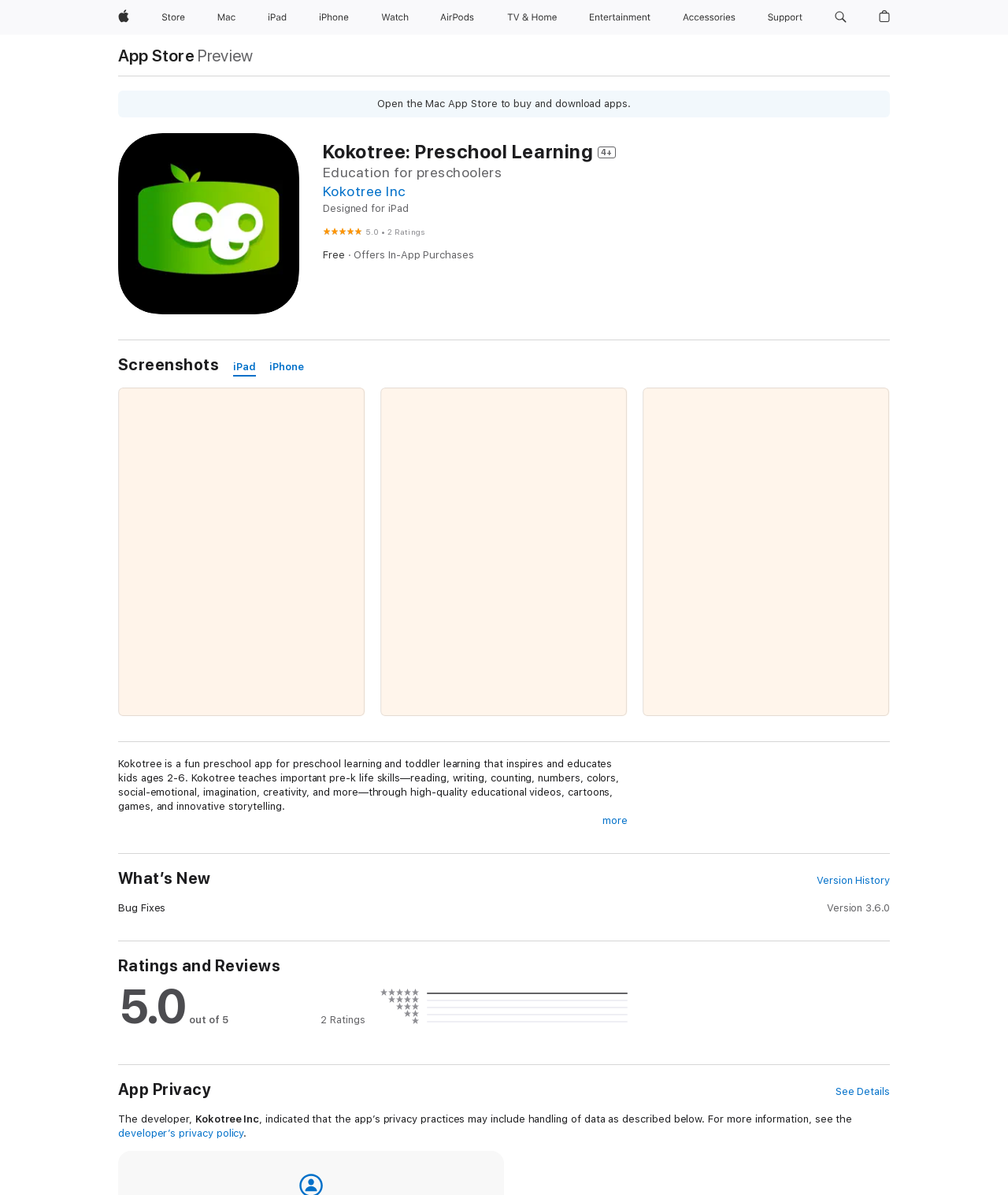Locate the bounding box coordinates of the clickable element to fulfill the following instruction: "See iPad screenshots". Provide the coordinates as four float numbers between 0 and 1 in the format [left, top, right, bottom].

[0.231, 0.3, 0.254, 0.315]